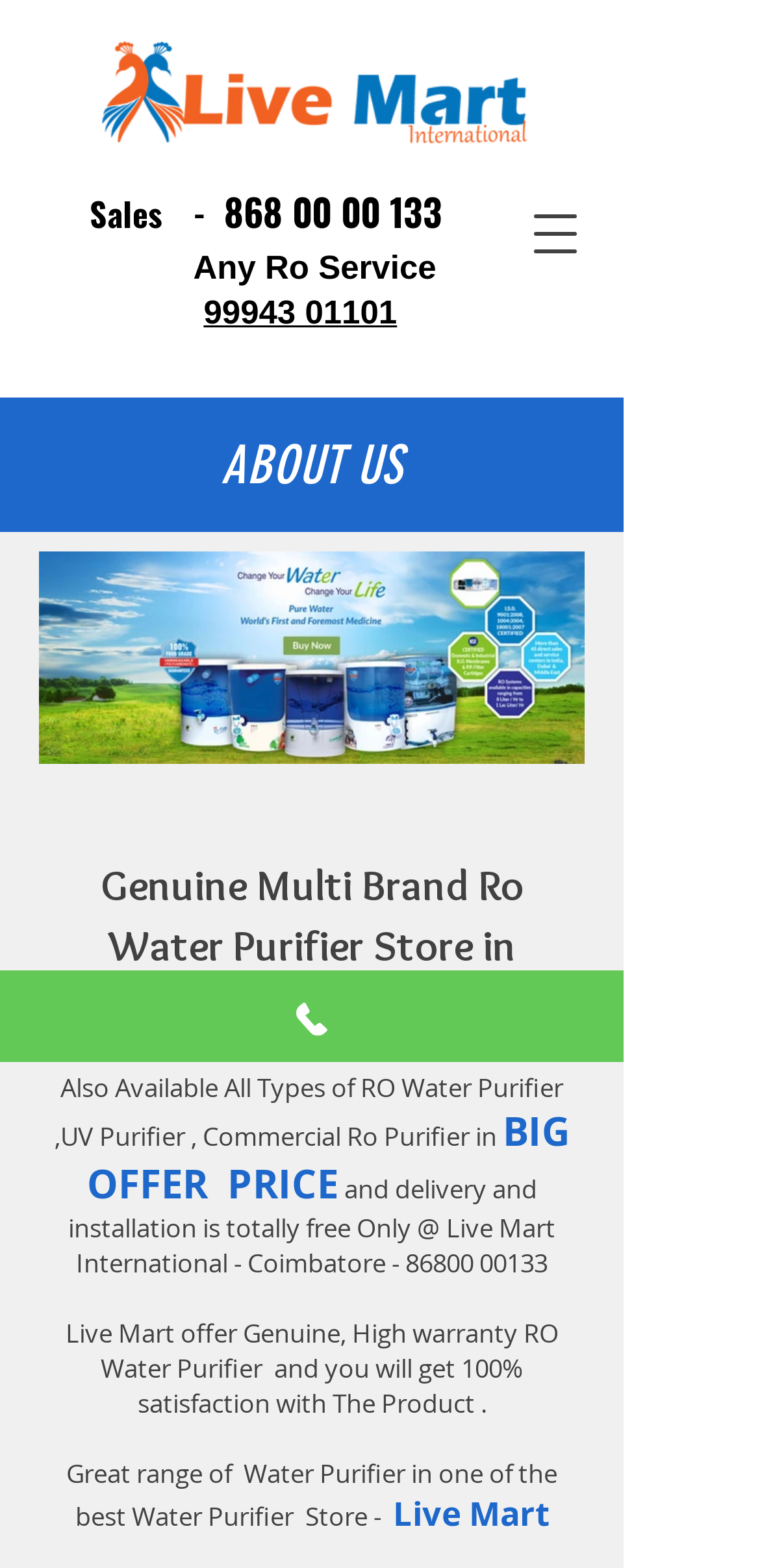Respond to the question below with a concise word or phrase:
What is the offer mentioned on the webpage?

Big Offer